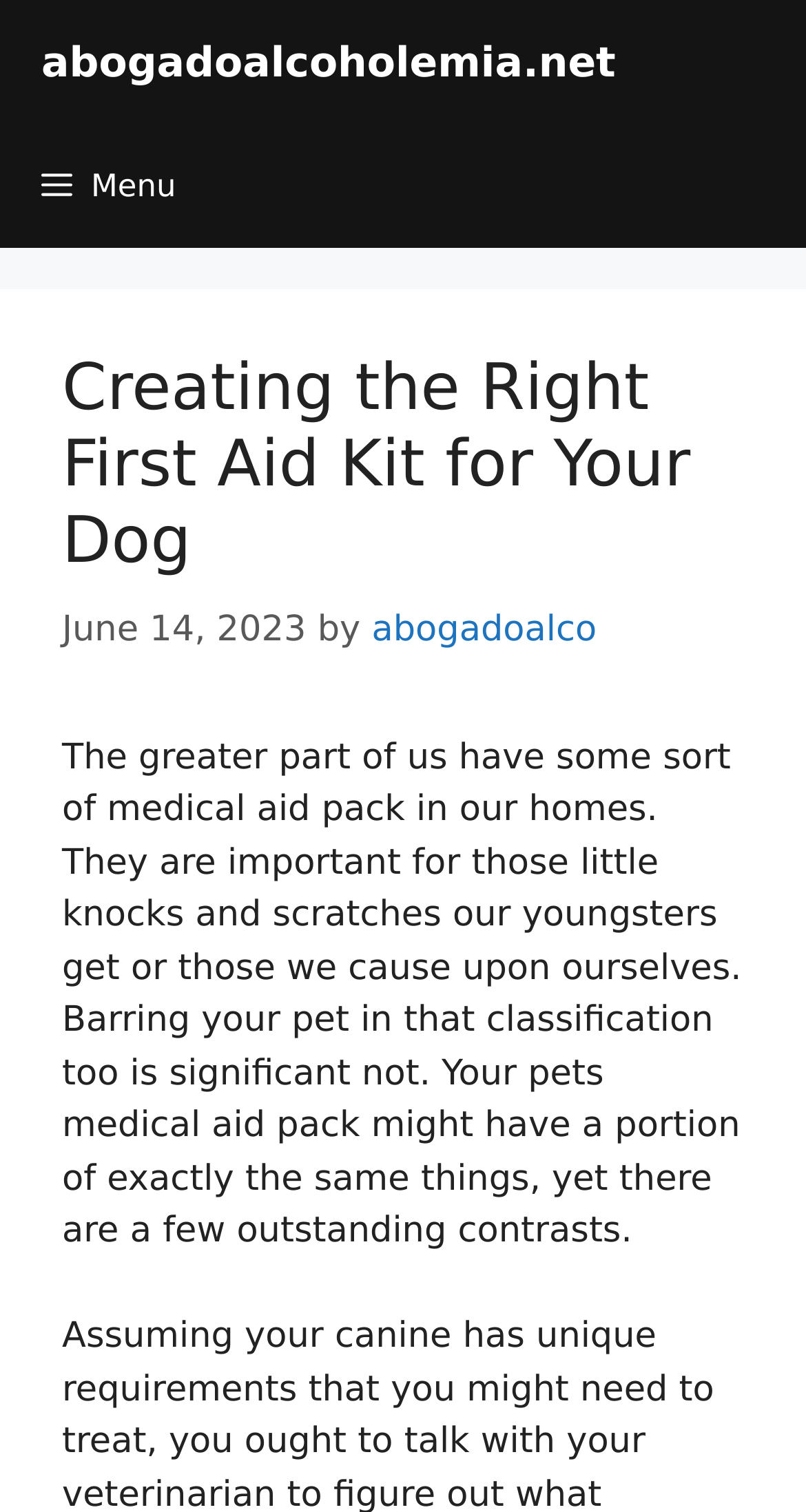Locate and provide the bounding box coordinates for the HTML element that matches this description: "Home van TU Delft".

None